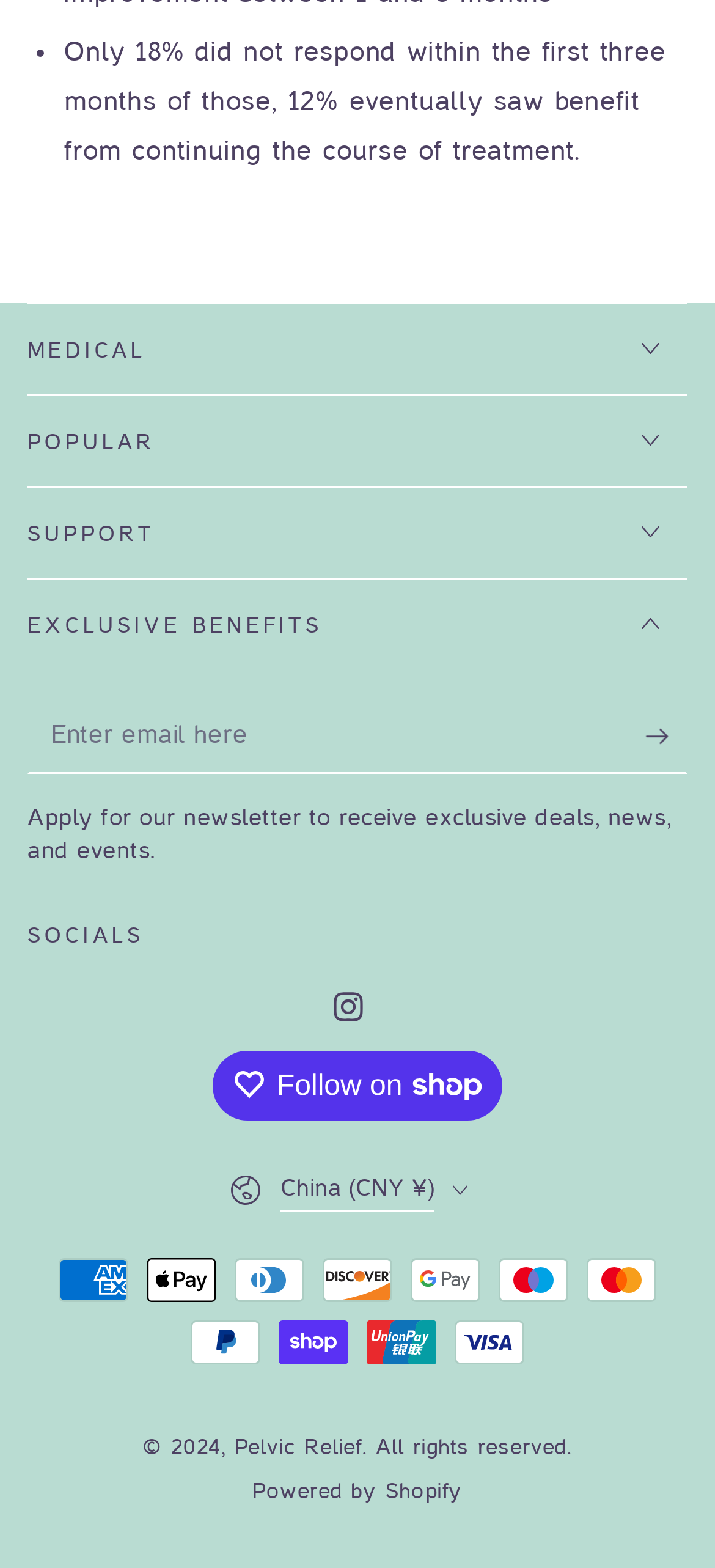What is the purpose of the 'Follow on Shop' button?
Based on the image, respond with a single word or phrase.

Follow on Shop